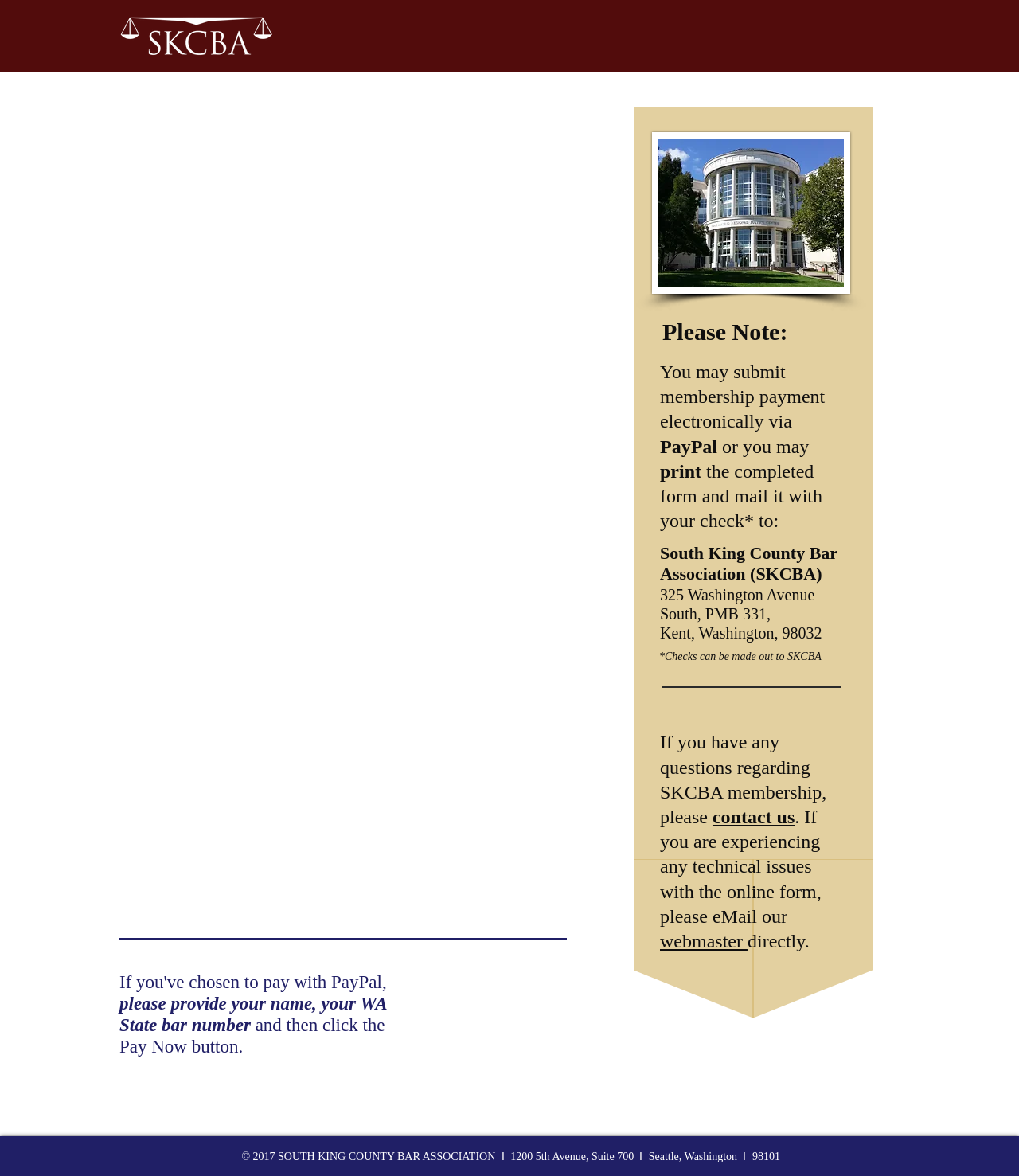Predict the bounding box of the UI element based on the description: "contact us". The coordinates should be four float numbers between 0 and 1, formatted as [left, top, right, bottom].

[0.699, 0.686, 0.78, 0.703]